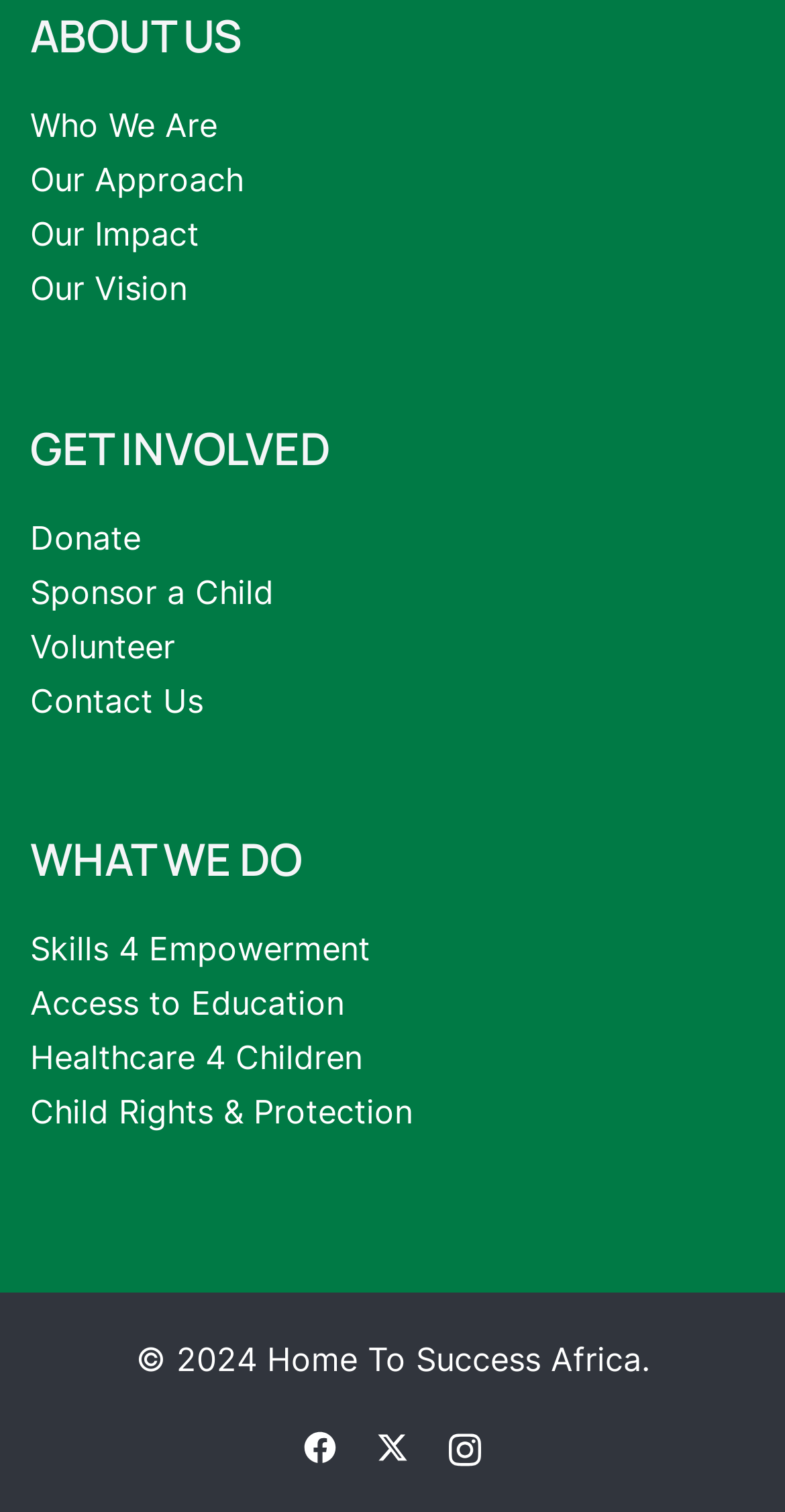Identify the coordinates of the bounding box for the element described below: "Child Rights & Protection". Return the coordinates as four float numbers between 0 and 1: [left, top, right, bottom].

[0.038, 0.722, 0.526, 0.748]